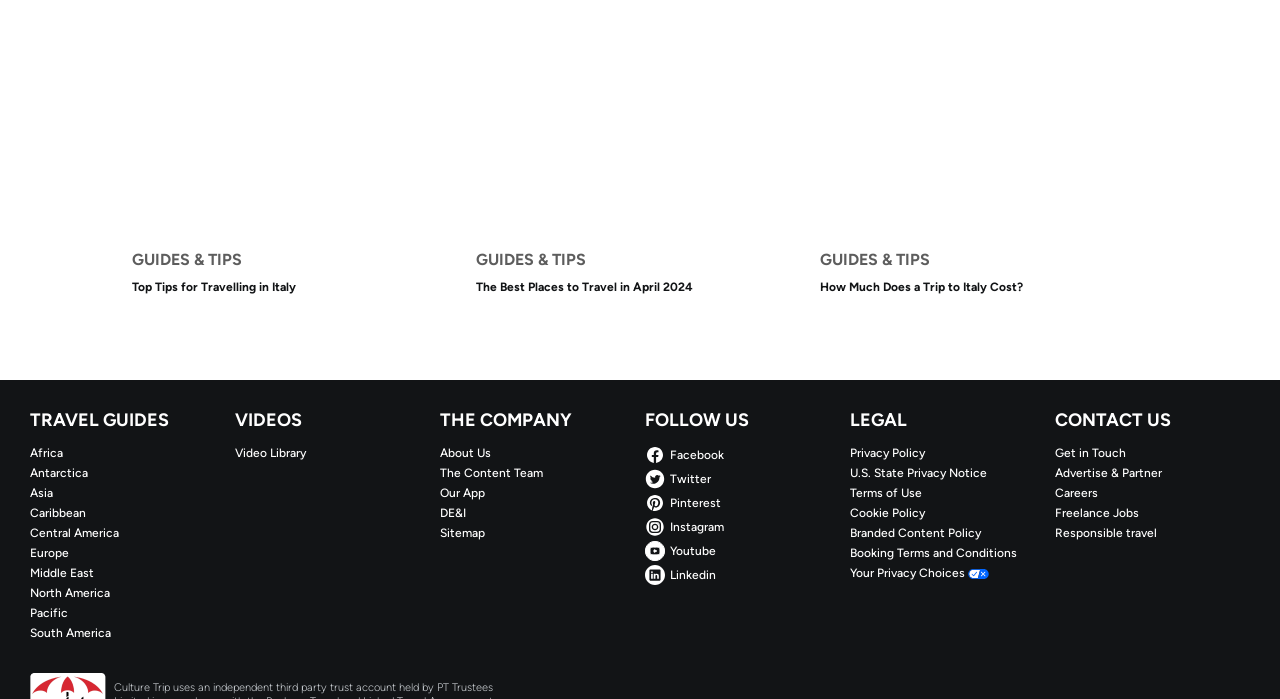Based on the element description The Content Team, identify the bounding box coordinates for the UI element. The coordinates should be in the format (top-left x, top-left y, bottom-right x, bottom-right y) and within the 0 to 1 range.

[0.344, 0.665, 0.496, 0.688]